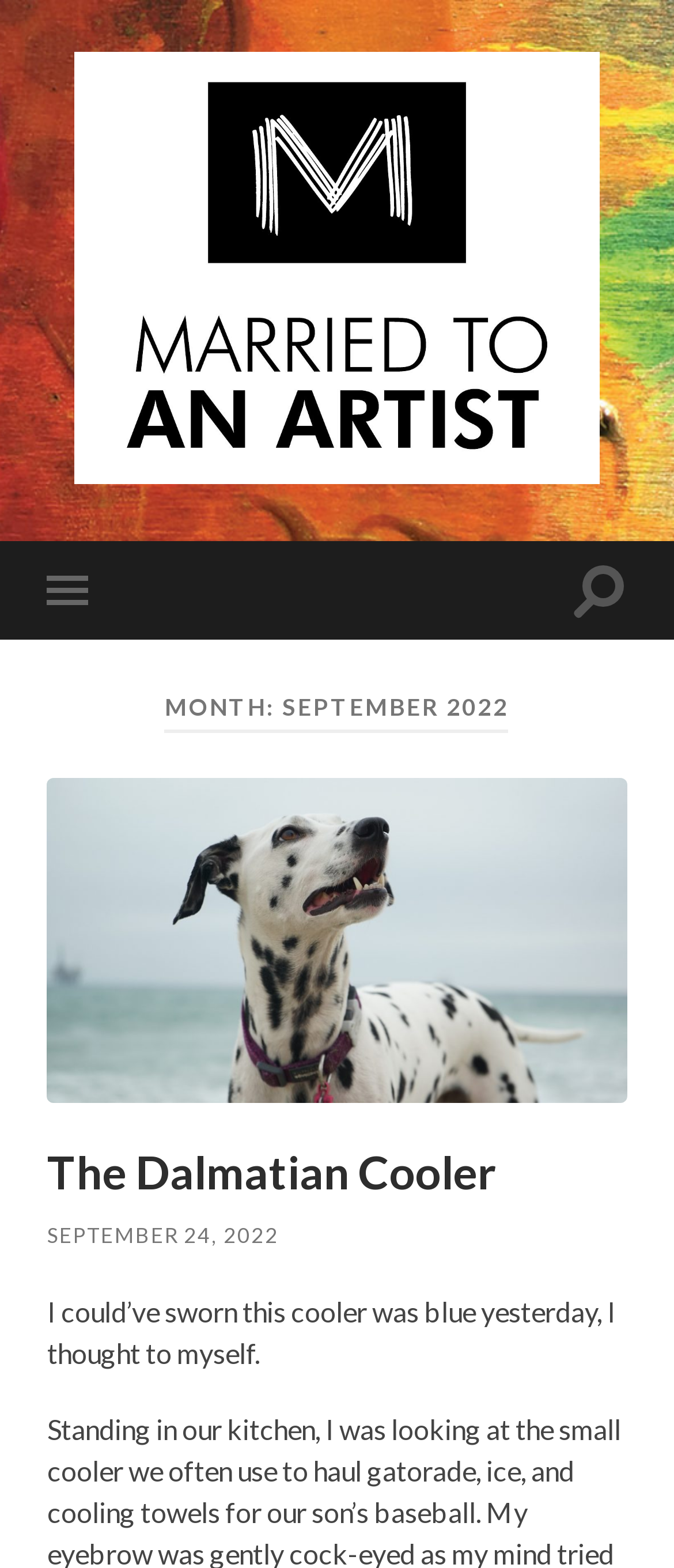What is the name of the blog?
Please provide a single word or phrase based on the screenshot.

Married To An Artist